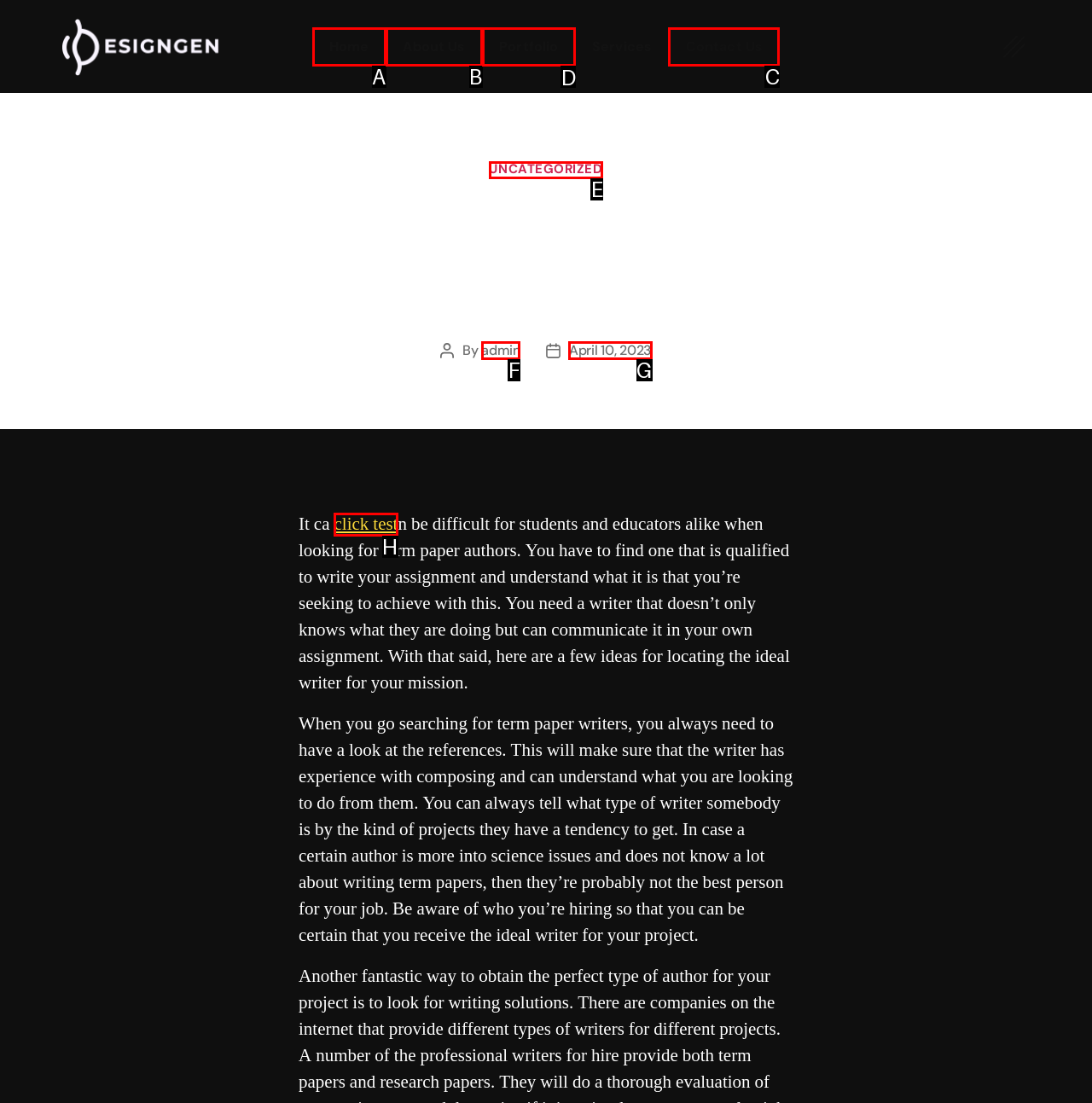Identify the HTML element to click to fulfill this task: Return to Nov 98 CMQ
Answer with the letter from the given choices.

None